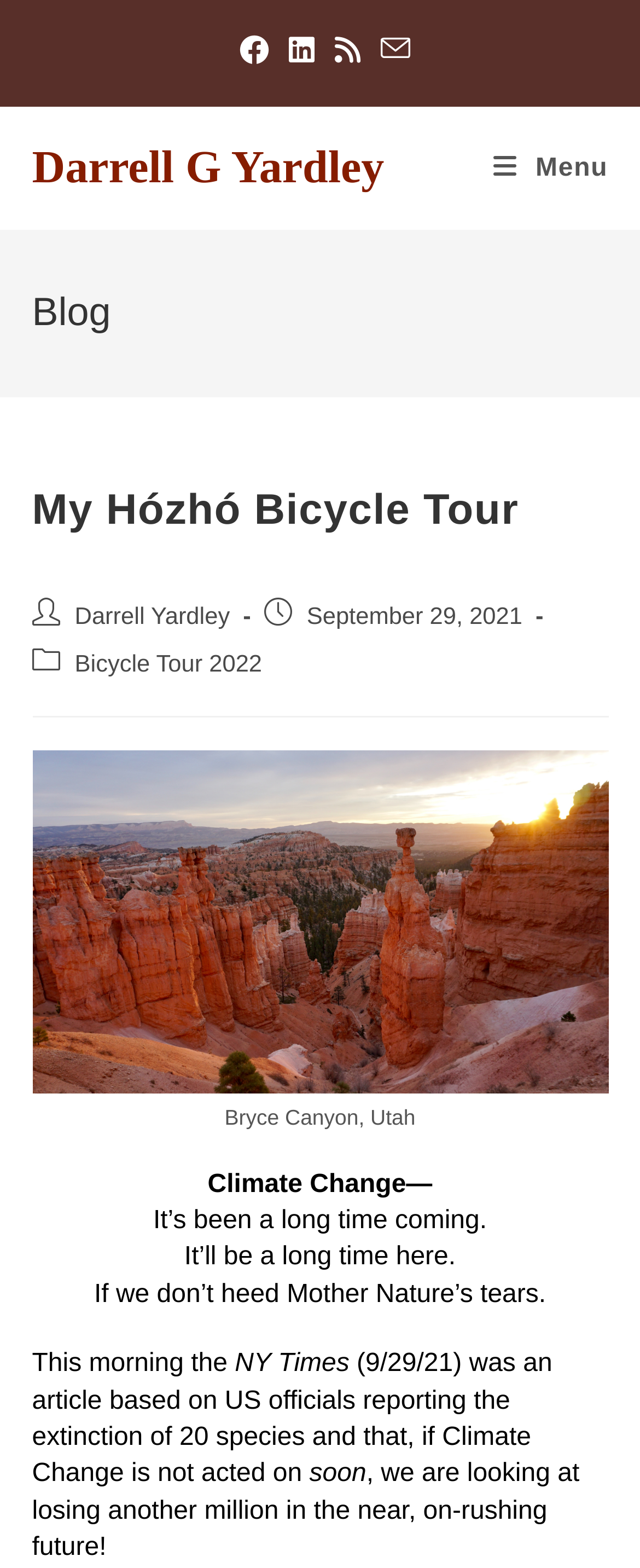Provide the bounding box coordinates of the area you need to click to execute the following instruction: "Read the blog post about Bicycle Tour 2022".

[0.117, 0.415, 0.409, 0.432]